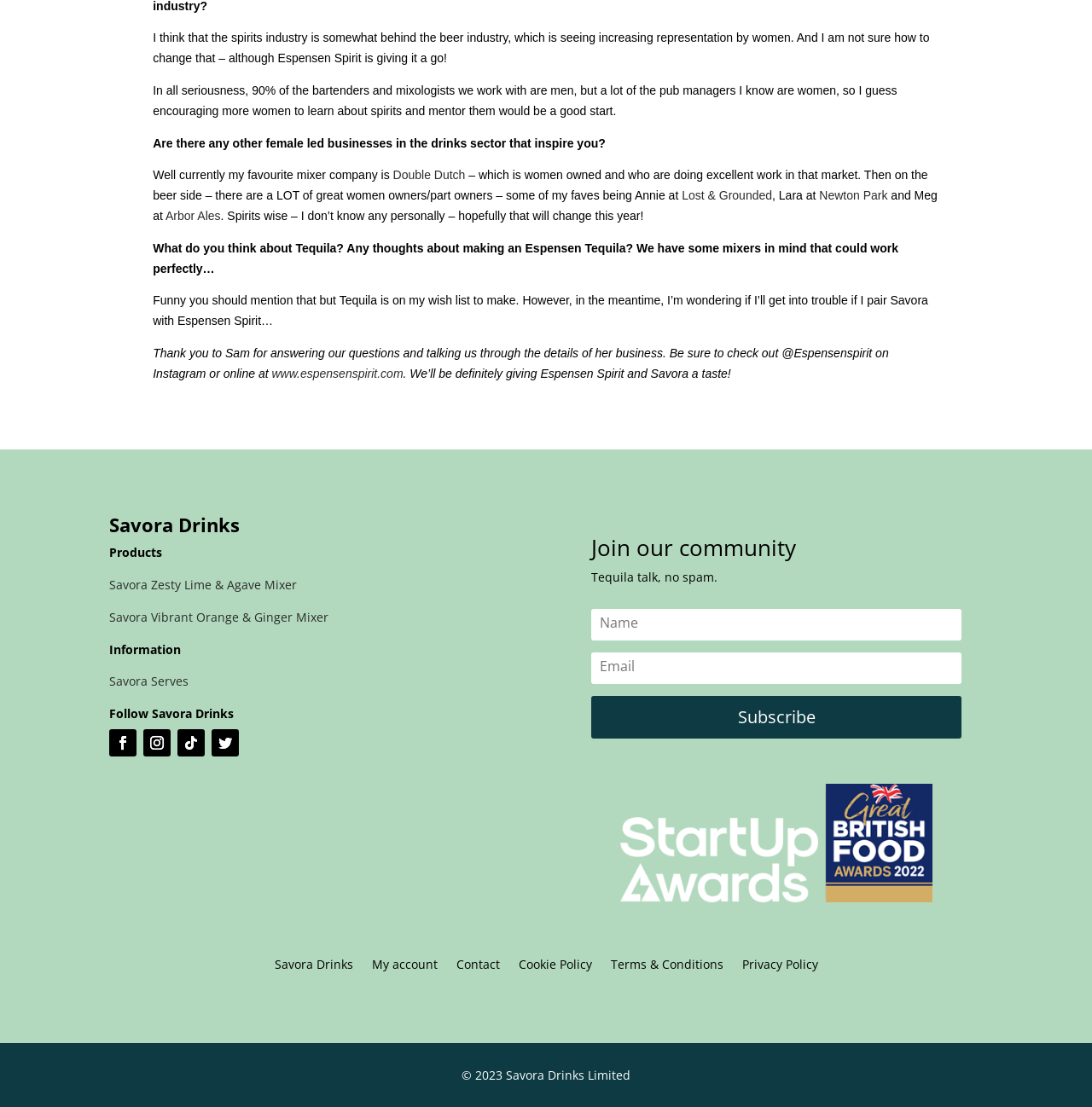What is the name of the website mentioned?
Provide a comprehensive and detailed answer to the question.

The name of the website mentioned is www.espensenspirit.com, which is the website of Espensen Spirit, a spirit company that is mentioned in the text.